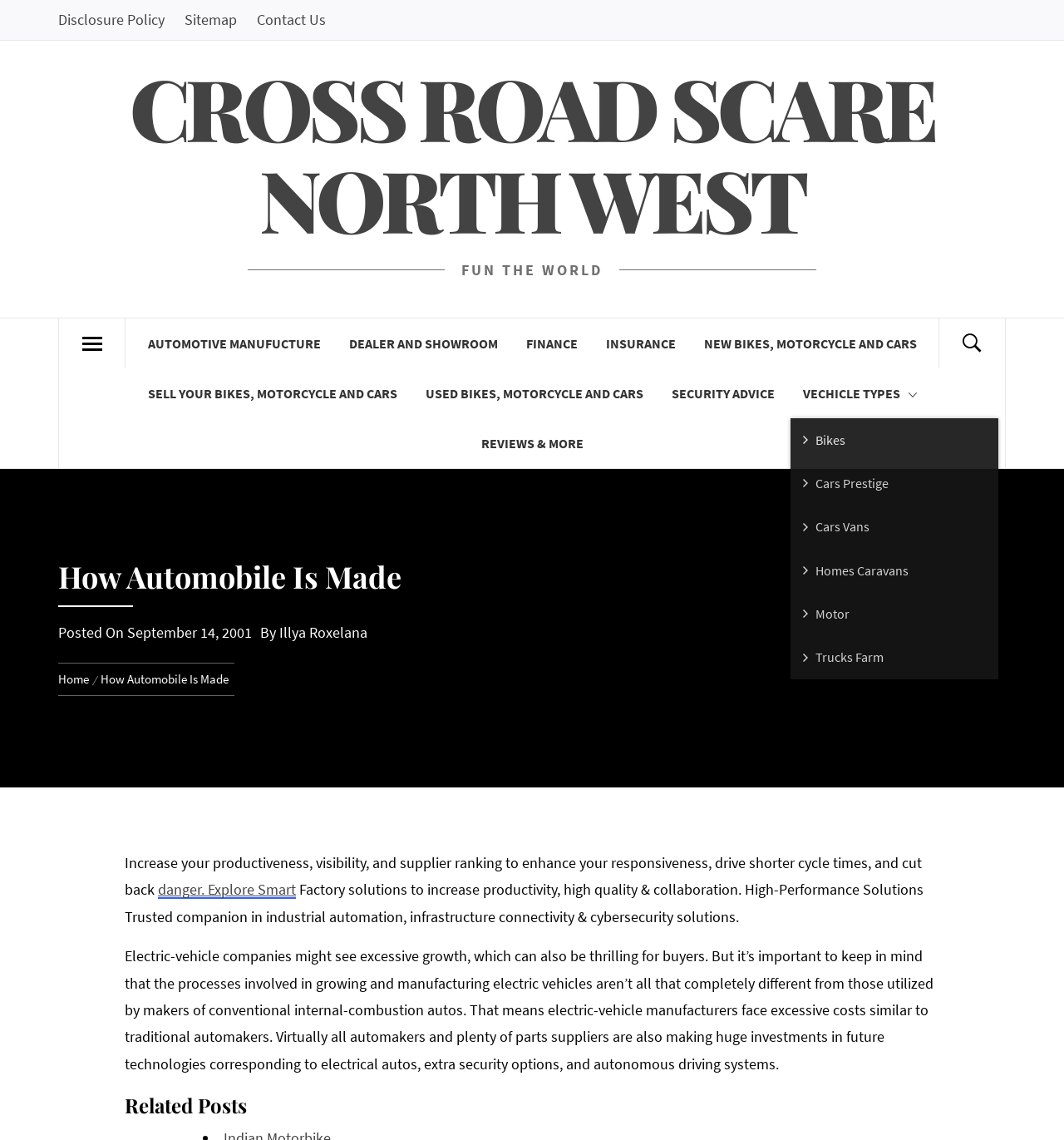Please look at the image and answer the question with a detailed explanation: What is the date of the article?

I found the answer by looking at the 'Posted On' section of the article, which is located above the 'By' section. The date is mentioned as a link, 'September 14, 2001'.